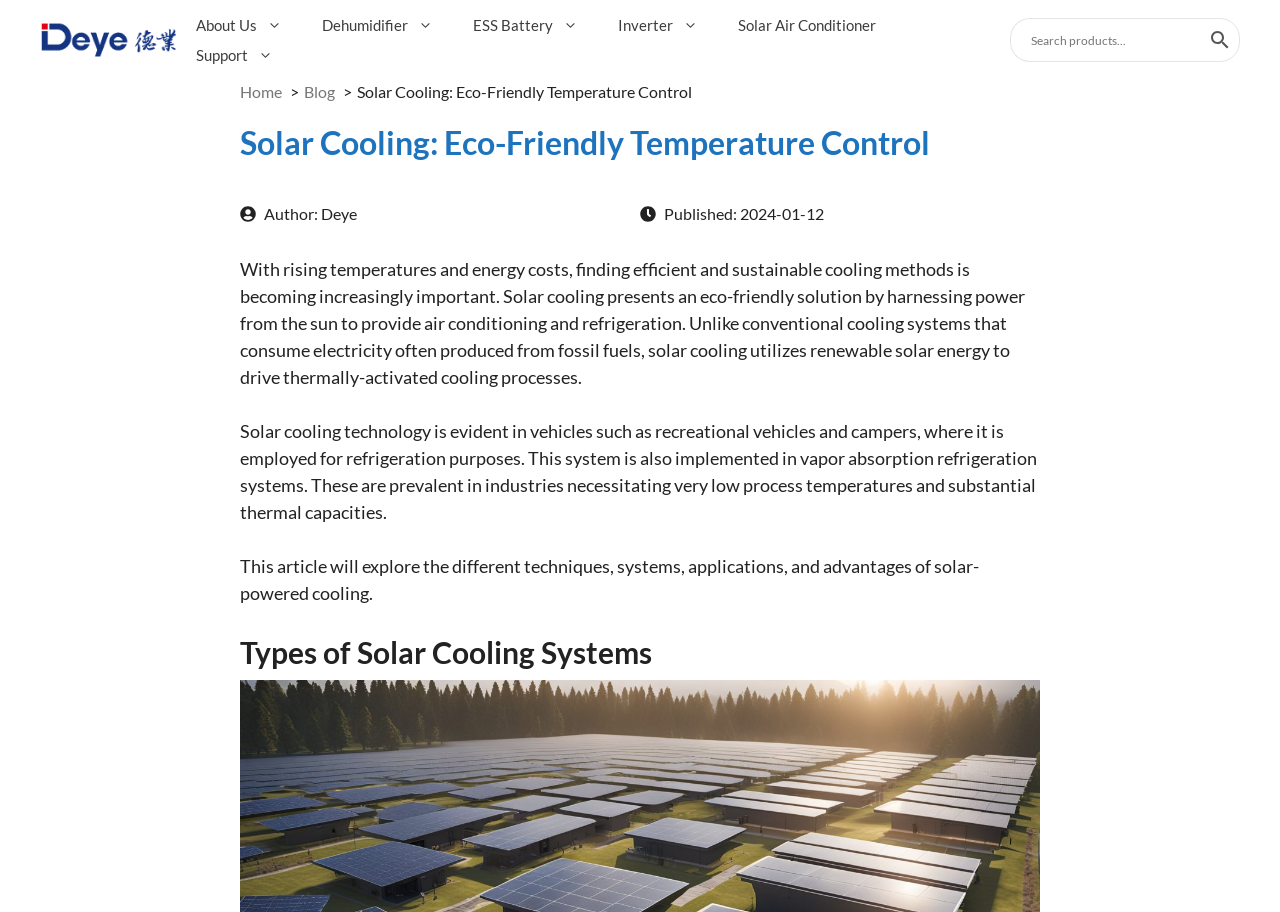Extract the bounding box coordinates for the UI element described by the text: "Solar Air Conditioner". The coordinates should be in the form of [left, top, right, bottom] with values between 0 and 1.

[0.561, 0.011, 0.7, 0.044]